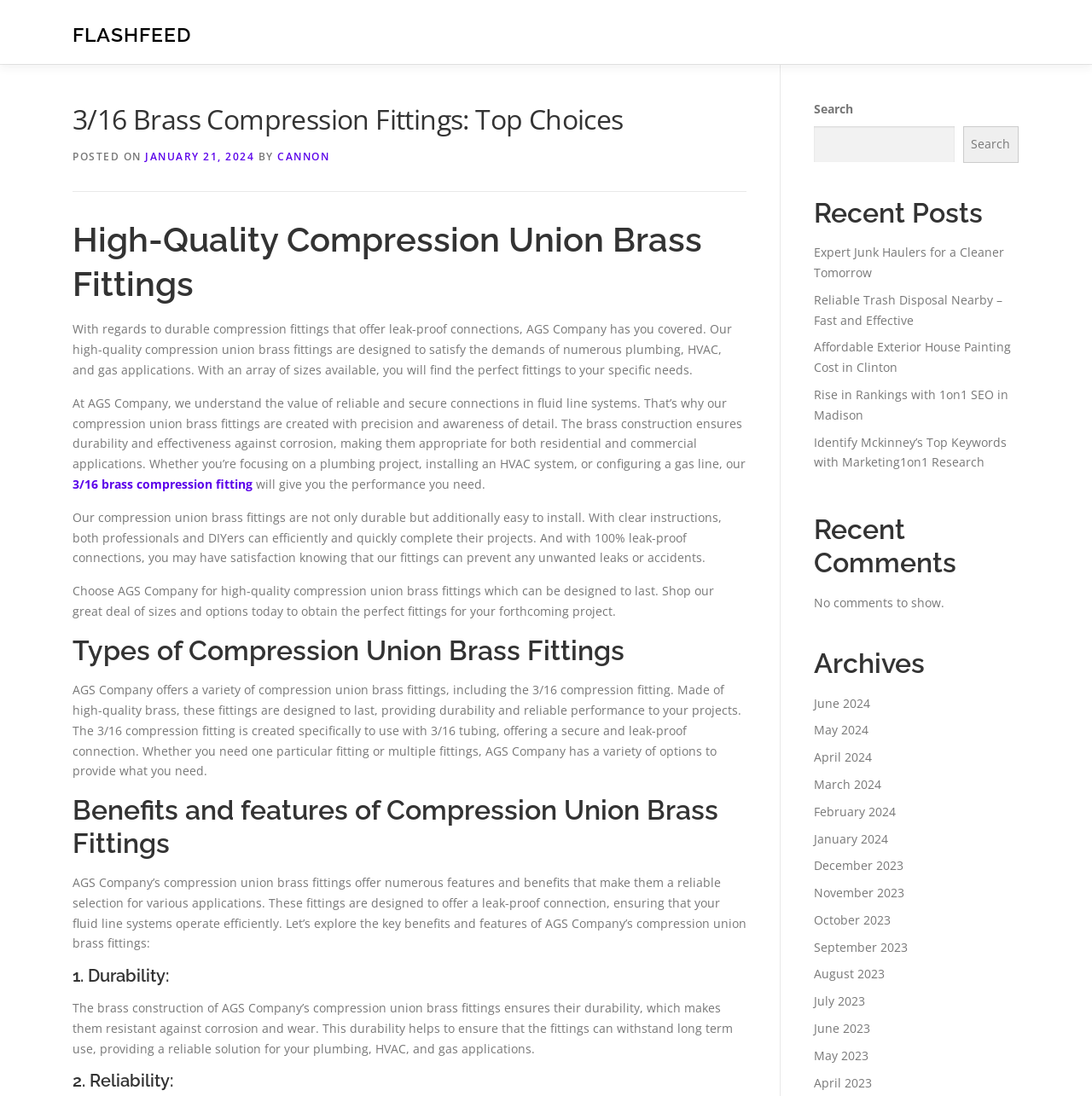What type of fittings are discussed on this webpage?
Could you please answer the question thoroughly and with as much detail as possible?

The webpage discusses brass compression fittings, specifically 3/16 brass compression fittings, and their benefits, features, and applications.